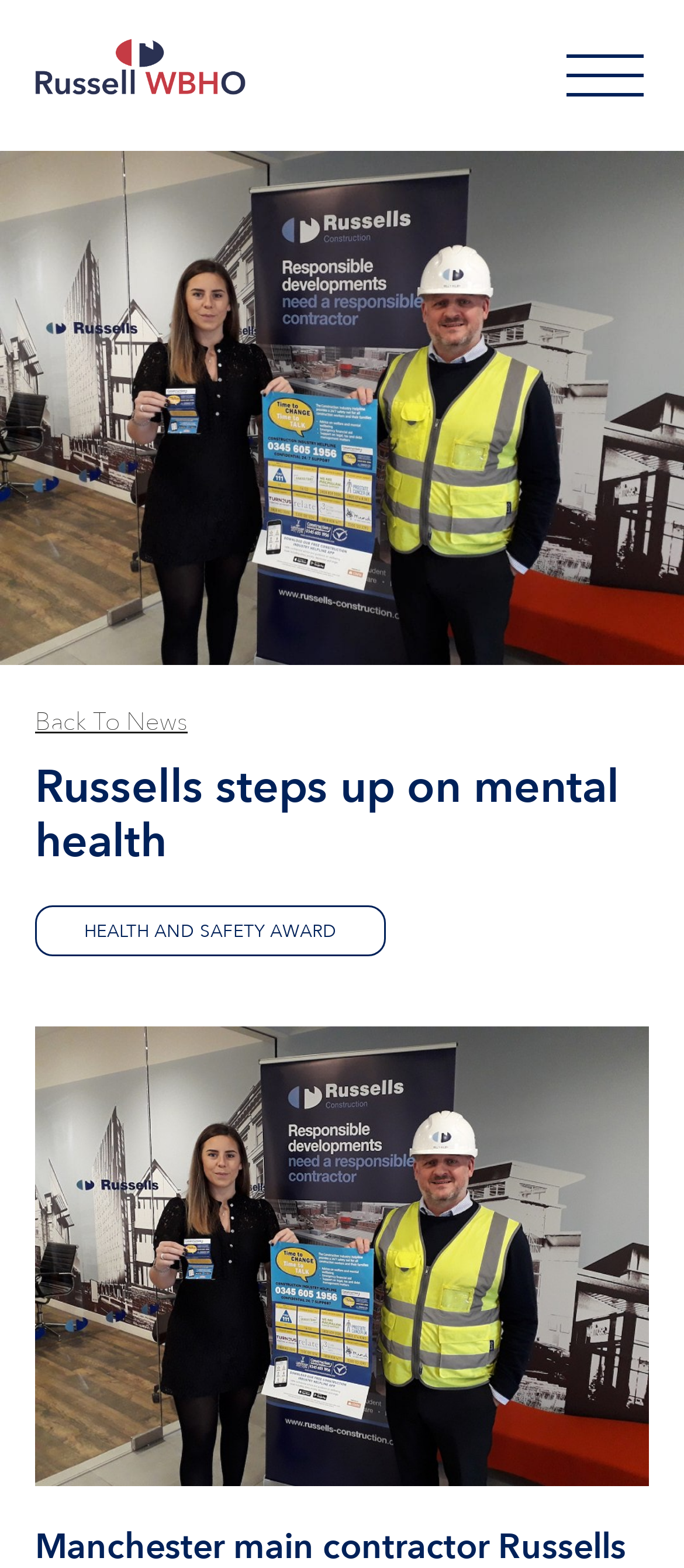Who are the people in the image?
Please provide a single word or phrase as the answer based on the screenshot.

Olivia Lea and Billy Kilby